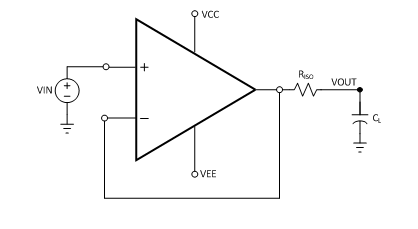What is the purpose of RISO?
Offer a detailed and exhaustive answer to the question.

The isolation resistor (RISO) is used to improve the op-amp's ability to drive capacitive loads, addressing issues such as stability and phase margin degradation that can occur with large capacitive loads.